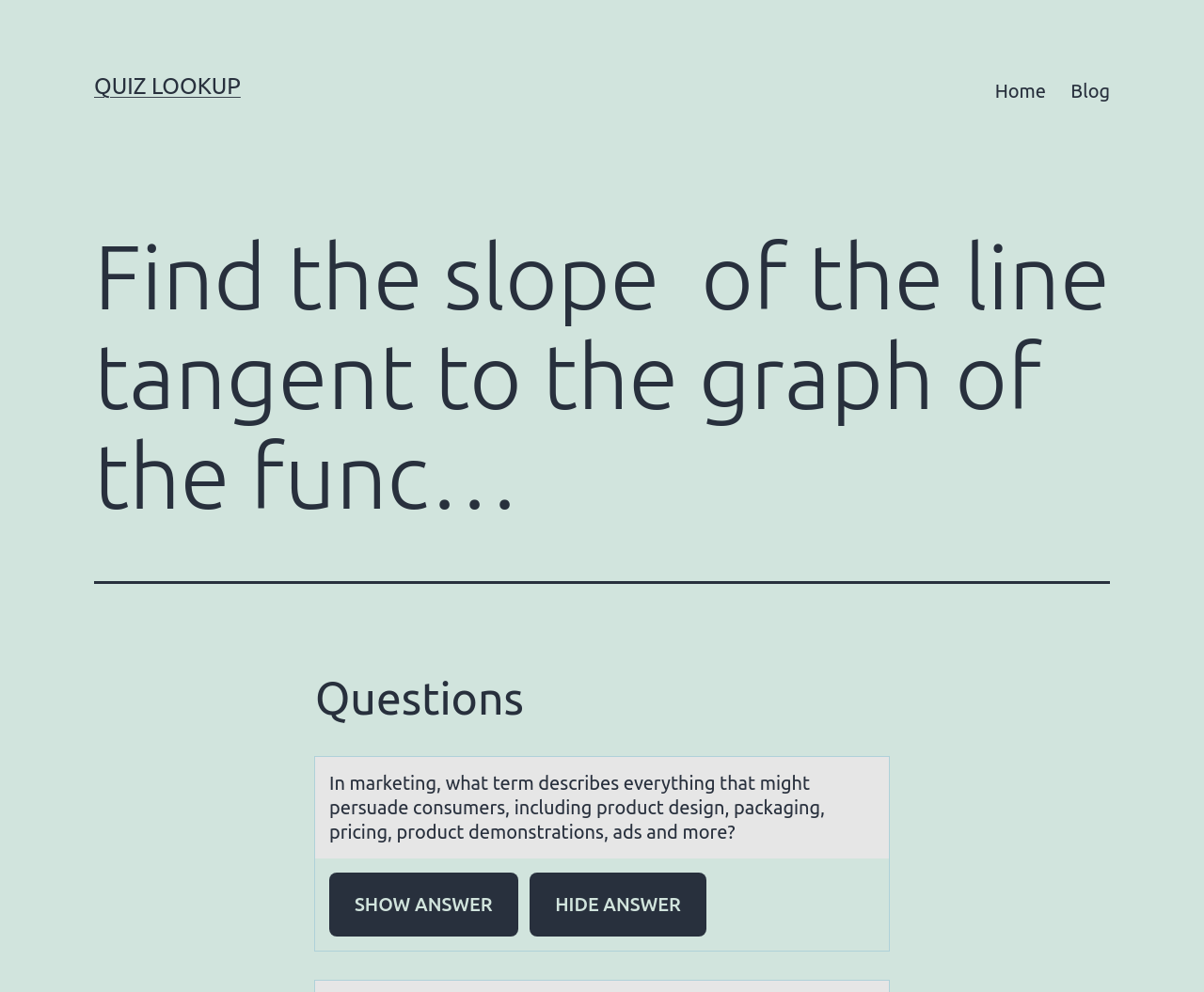What is the topic of the first question?
Based on the visual information, provide a detailed and comprehensive answer.

The first question is 'In marketing, what term describes everything that might persuade consumers, including product design, packaging, pricing, product demonstrations, ads and more?' which is related to marketing.